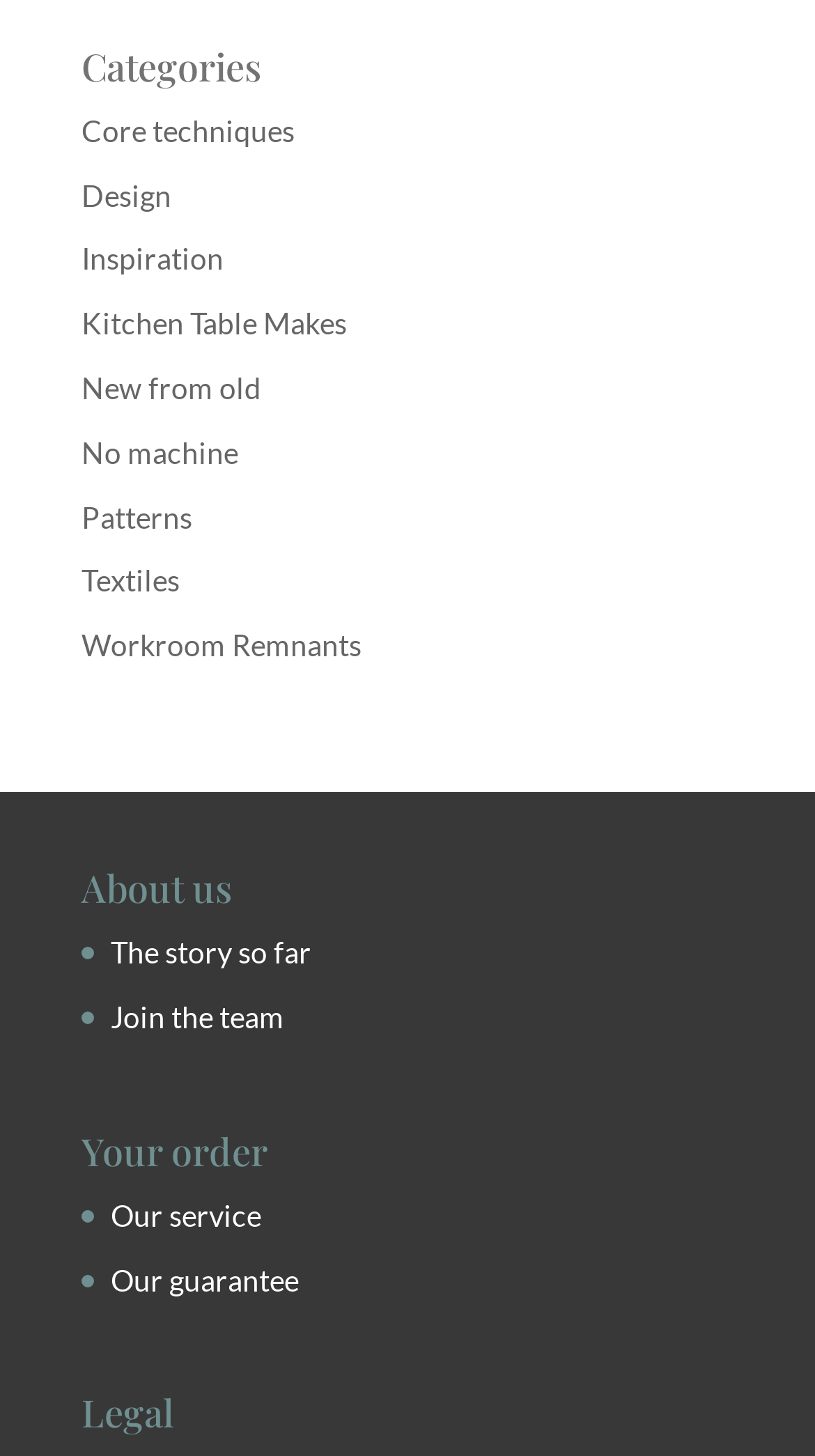Identify the bounding box coordinates of the clickable region required to complete the instruction: "Click on the Steam Unlocked Logo". The coordinates should be given as four float numbers within the range of 0 and 1, i.e., [left, top, right, bottom].

None